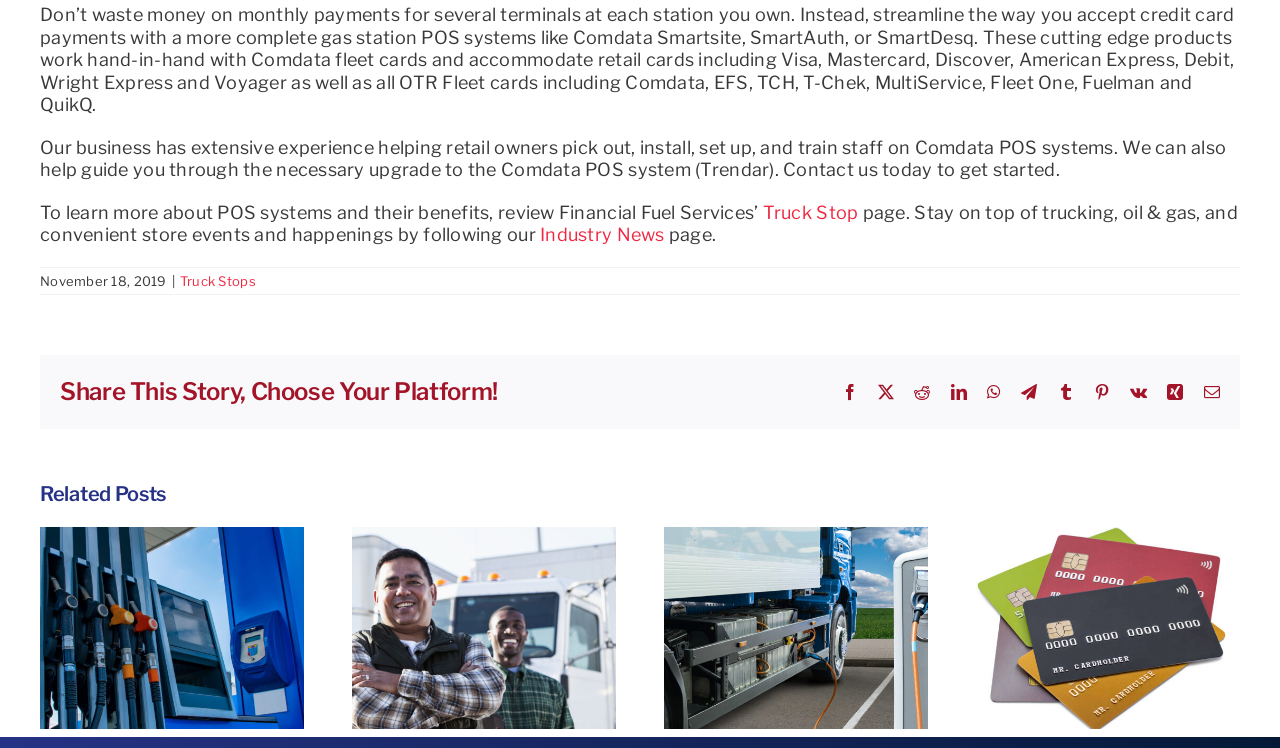Identify the bounding box coordinates for the region to click in order to carry out this instruction: "Click the 'Pokémon Sword and Shield: How to evolve Toxel' link". Provide the coordinates using four float numbers between 0 and 1, formatted as [left, top, right, bottom].

None